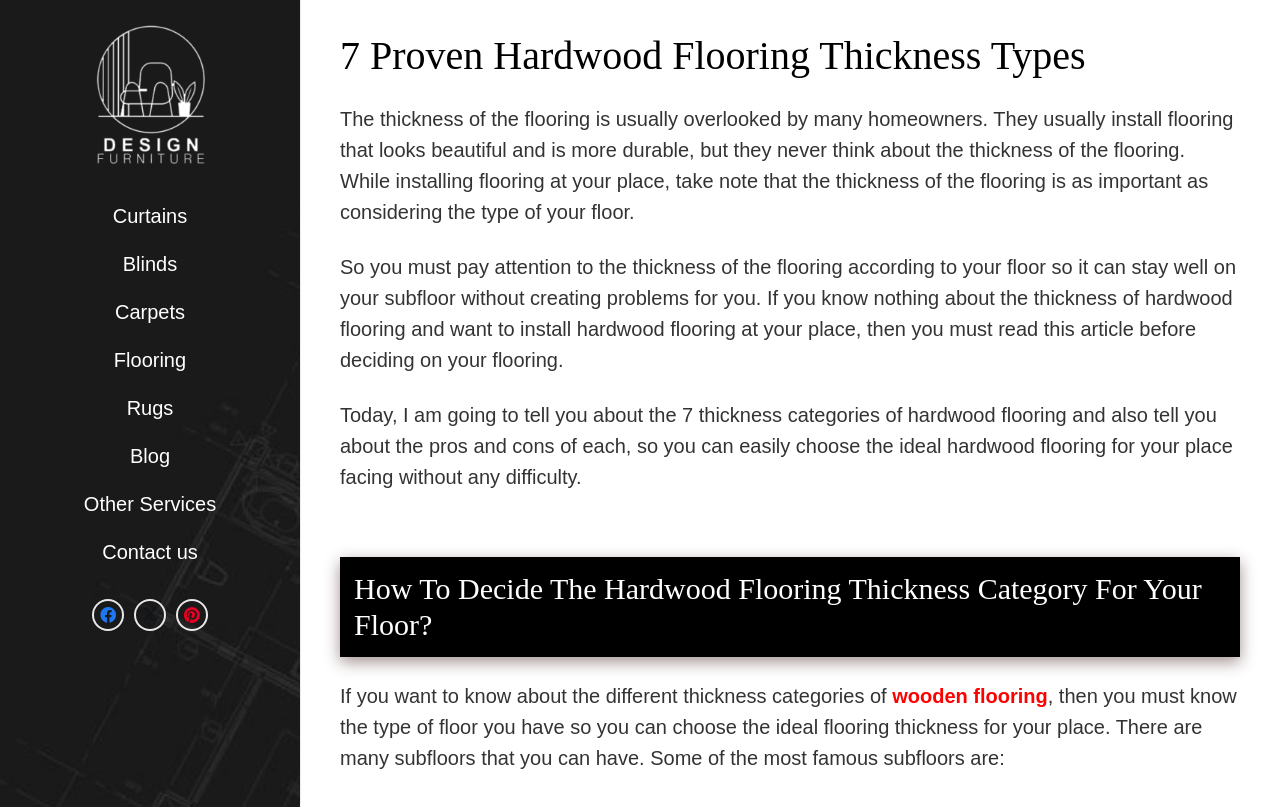Can you determine the bounding box coordinates of the area that needs to be clicked to fulfill the following instruction: "Click on the 'Flooring' link"?

[0.0, 0.417, 0.234, 0.476]